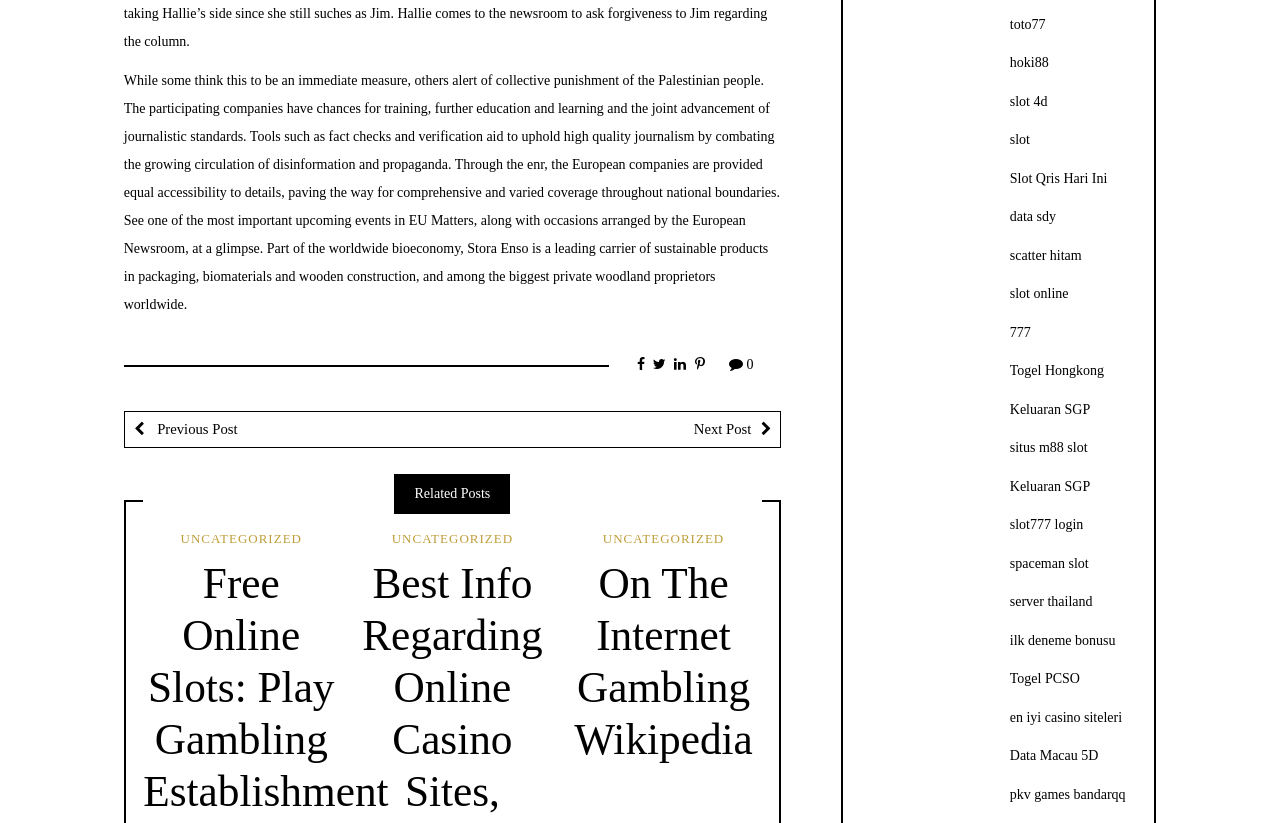Find the bounding box coordinates for the area you need to click to carry out the instruction: "Go to the toto77 website". The coordinates should be four float numbers between 0 and 1, indicated as [left, top, right, bottom].

[0.789, 0.02, 0.817, 0.038]